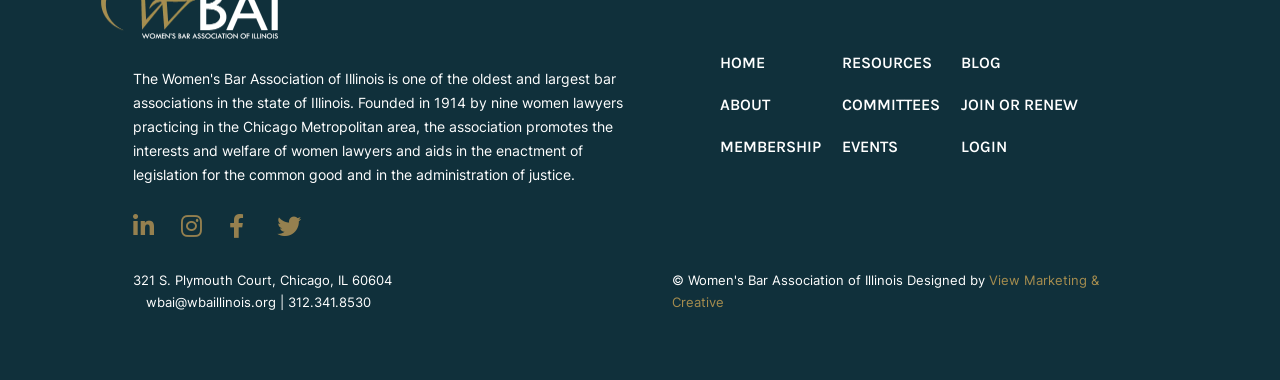Respond to the question below with a concise word or phrase:
What is the phone number of the organization?

312.341.8530